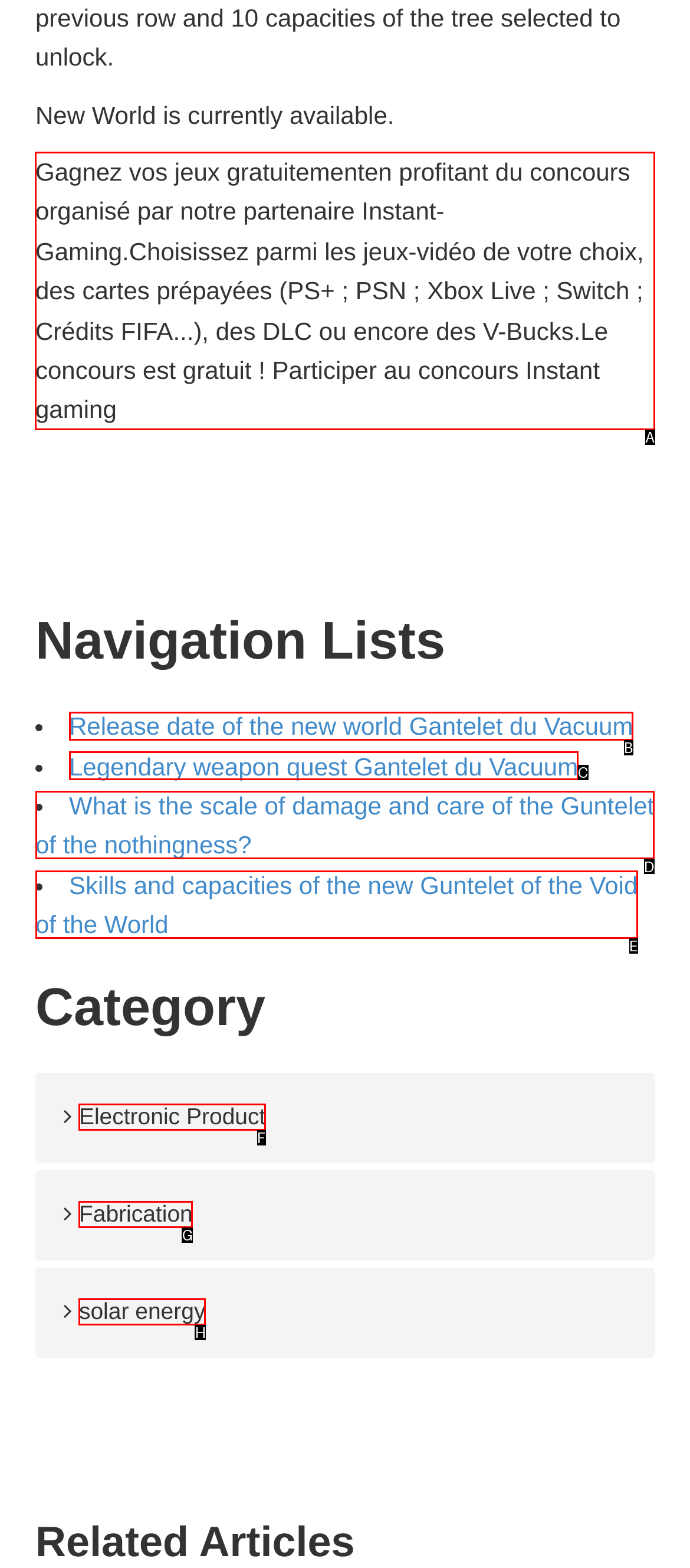Tell me the letter of the UI element to click in order to accomplish the following task: Participate in the Instant gaming contest
Answer with the letter of the chosen option from the given choices directly.

A